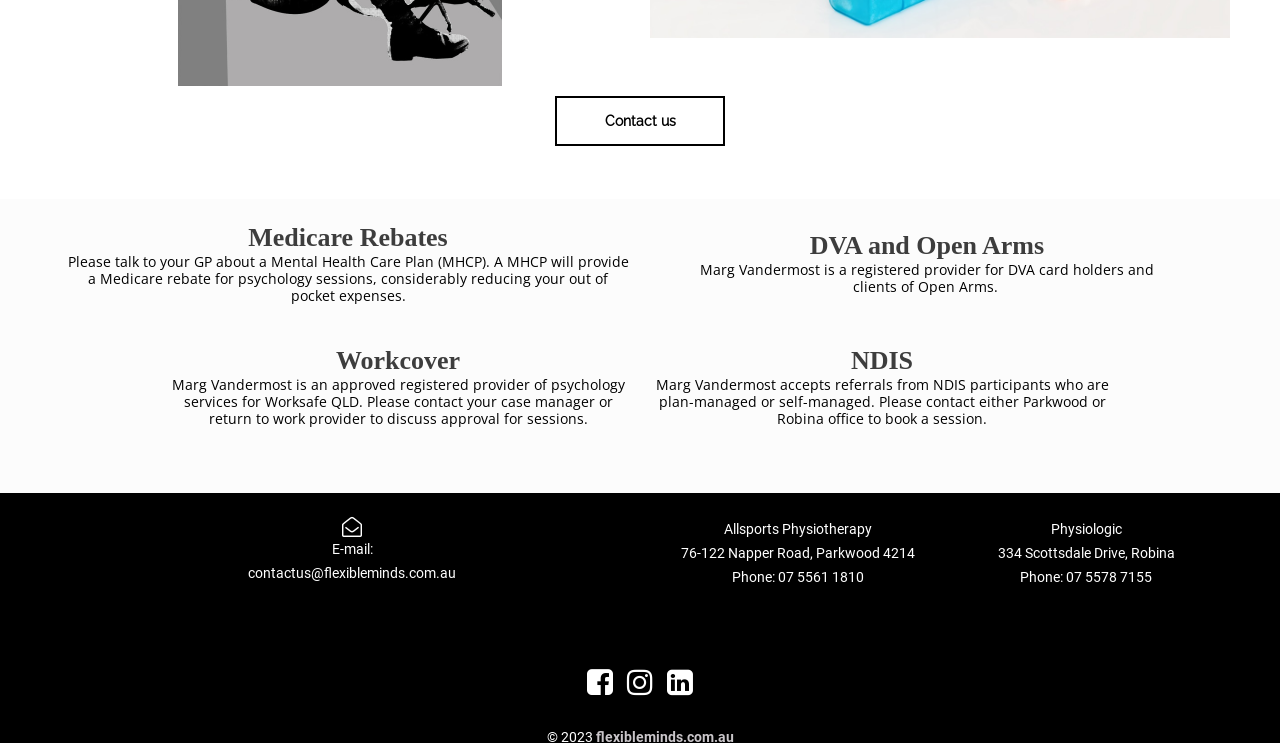What is the name of the second location?
Using the image as a reference, answer the question with a short word or phrase.

Robina